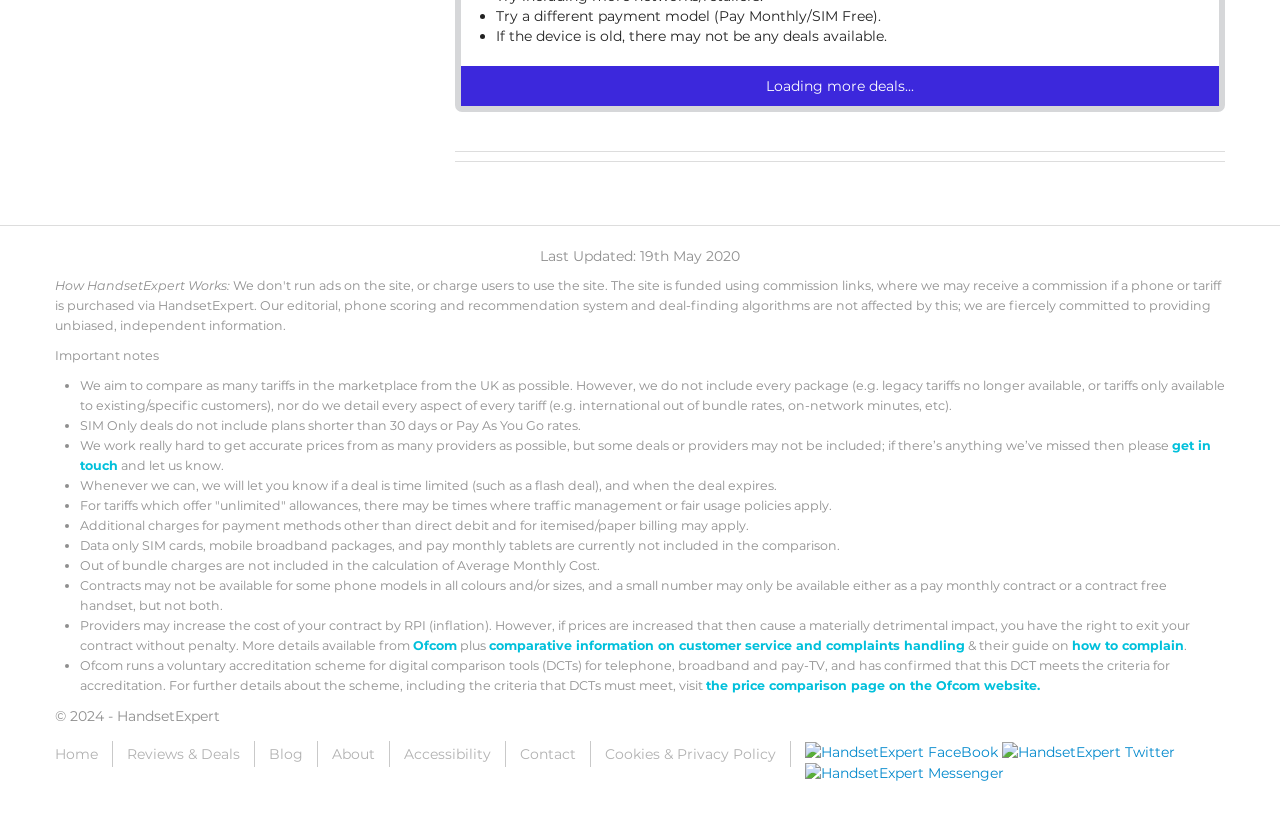Find the bounding box coordinates of the element to click in order to complete this instruction: "Click on 'get in touch'". The bounding box coordinates must be four float numbers between 0 and 1, denoted as [left, top, right, bottom].

[0.062, 0.532, 0.946, 0.574]